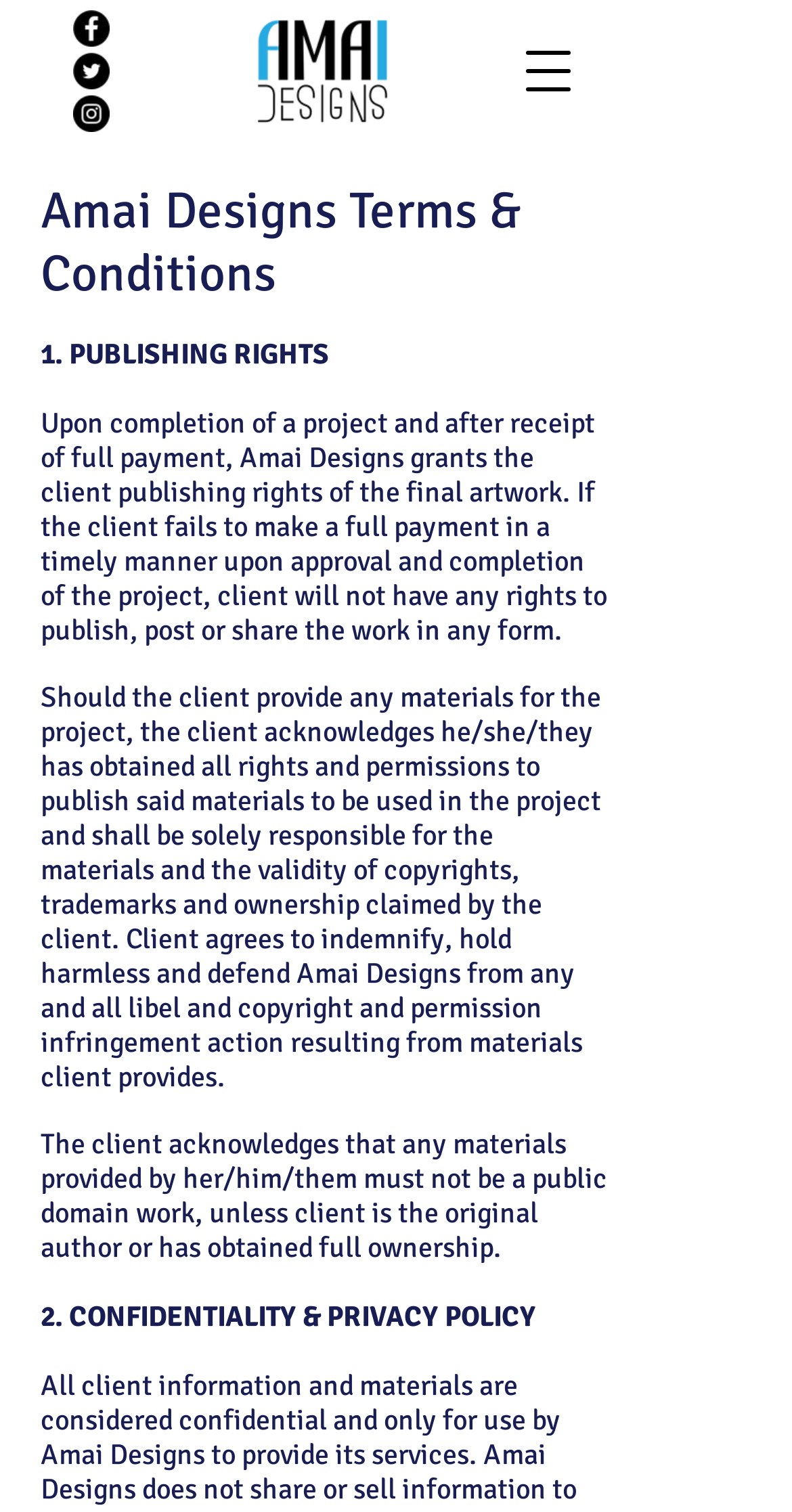Refer to the screenshot and give an in-depth answer to this question: What is the purpose of the navigation menu button?

The navigation menu button is found at the top right corner of the page, with a bounding box of [0.628, 0.013, 0.756, 0.081]. It has a popup dialog associated with it, indicating that it is used to open the navigation menu.